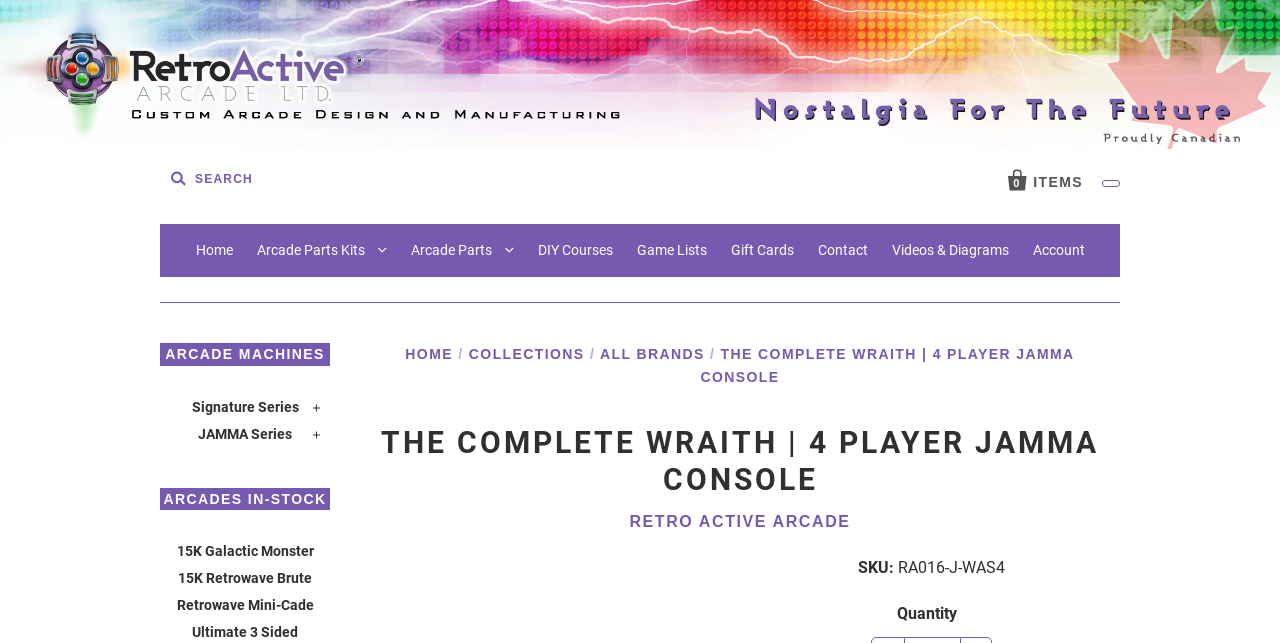Kindly provide the bounding box coordinates of the section you need to click on to fulfill the given instruction: "Go to Home page".

[0.145, 0.349, 0.189, 0.431]